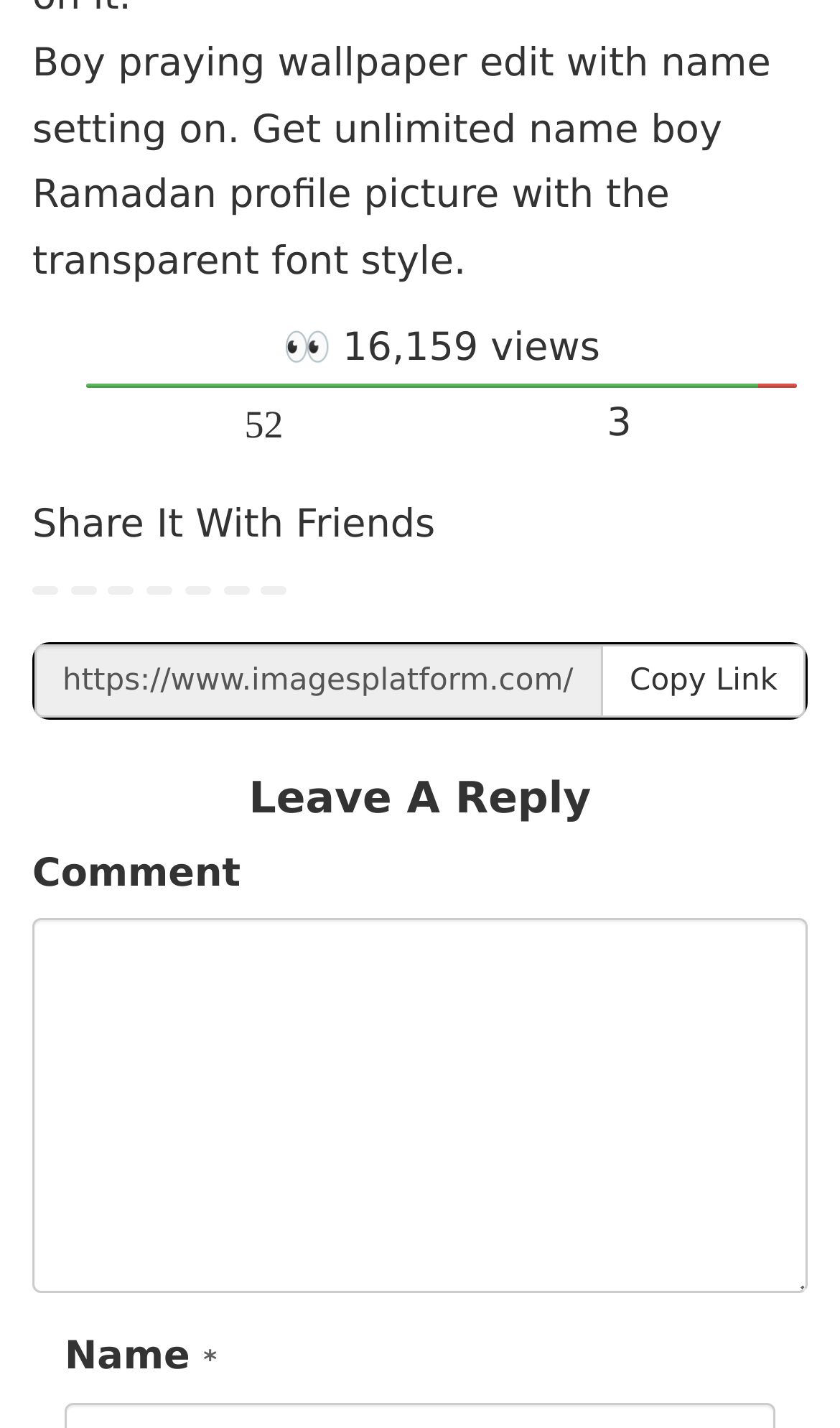Respond to the question below with a single word or phrase:
What is the purpose of the 'Copy Link' button?

To copy the link